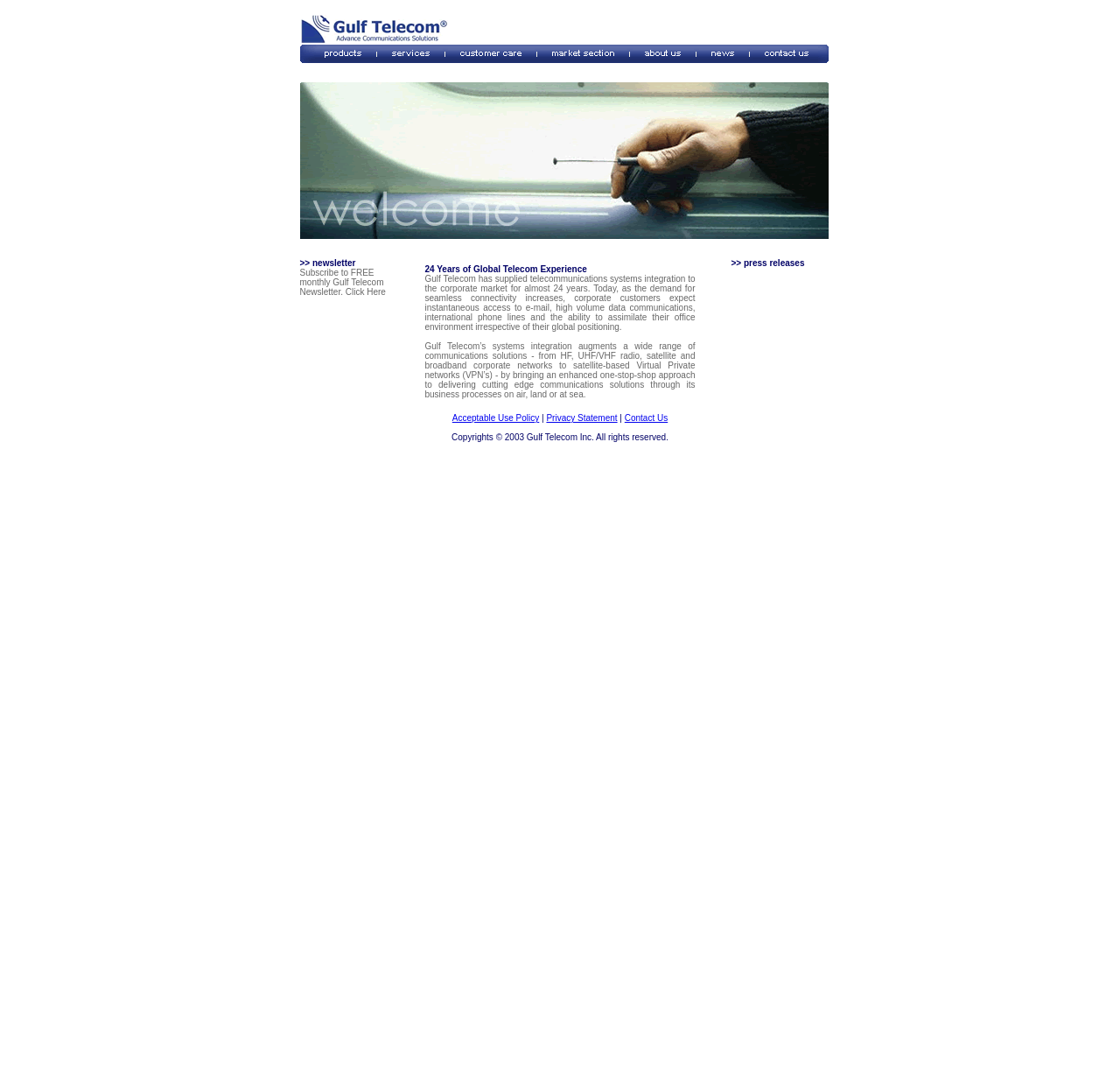Please identify the bounding box coordinates of the element I need to click to follow this instruction: "Click on Privacy Statement".

[0.488, 0.385, 0.551, 0.394]